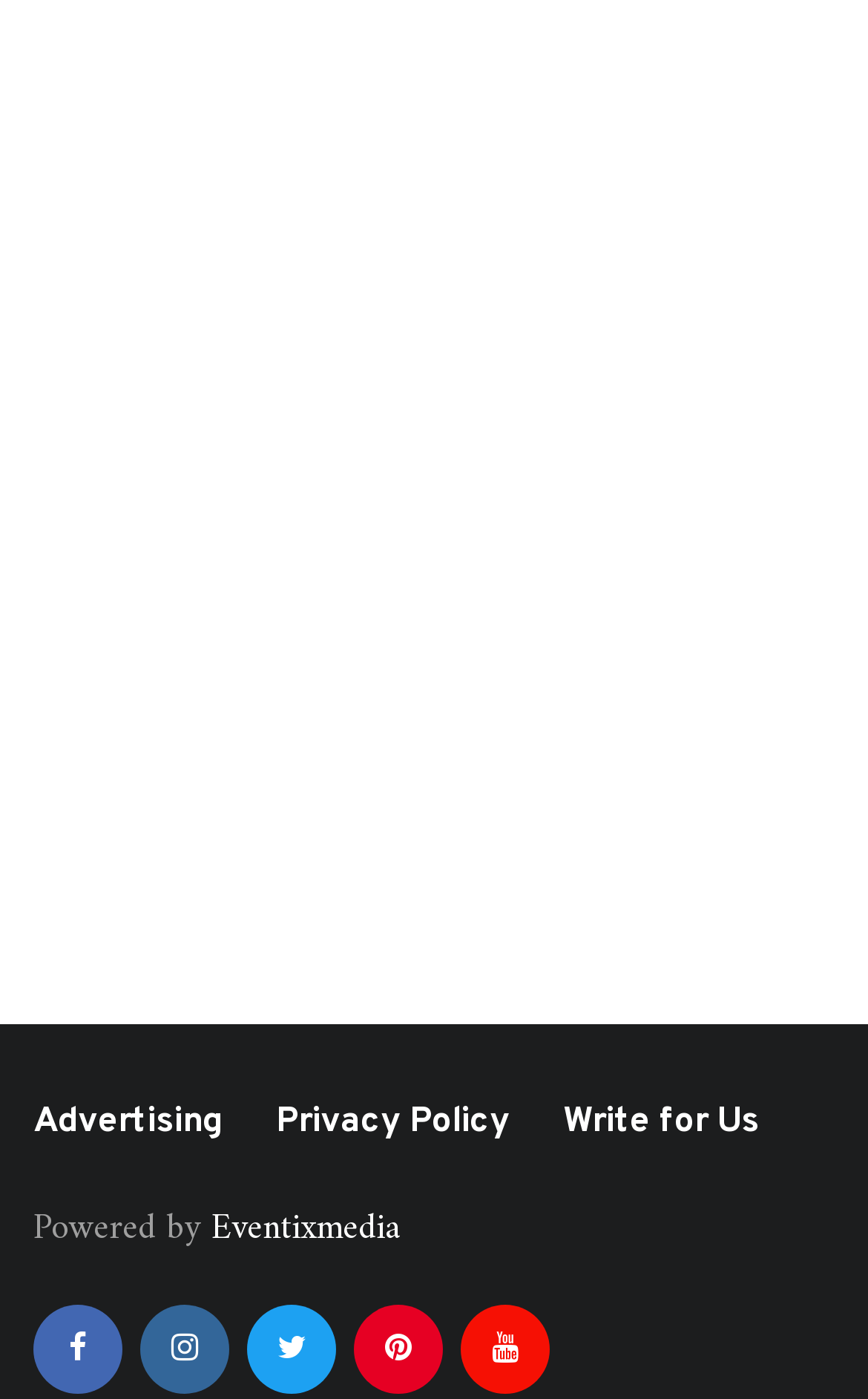What is the name of the company powering the website?
Look at the screenshot and respond with a single word or phrase.

Eventixmedia